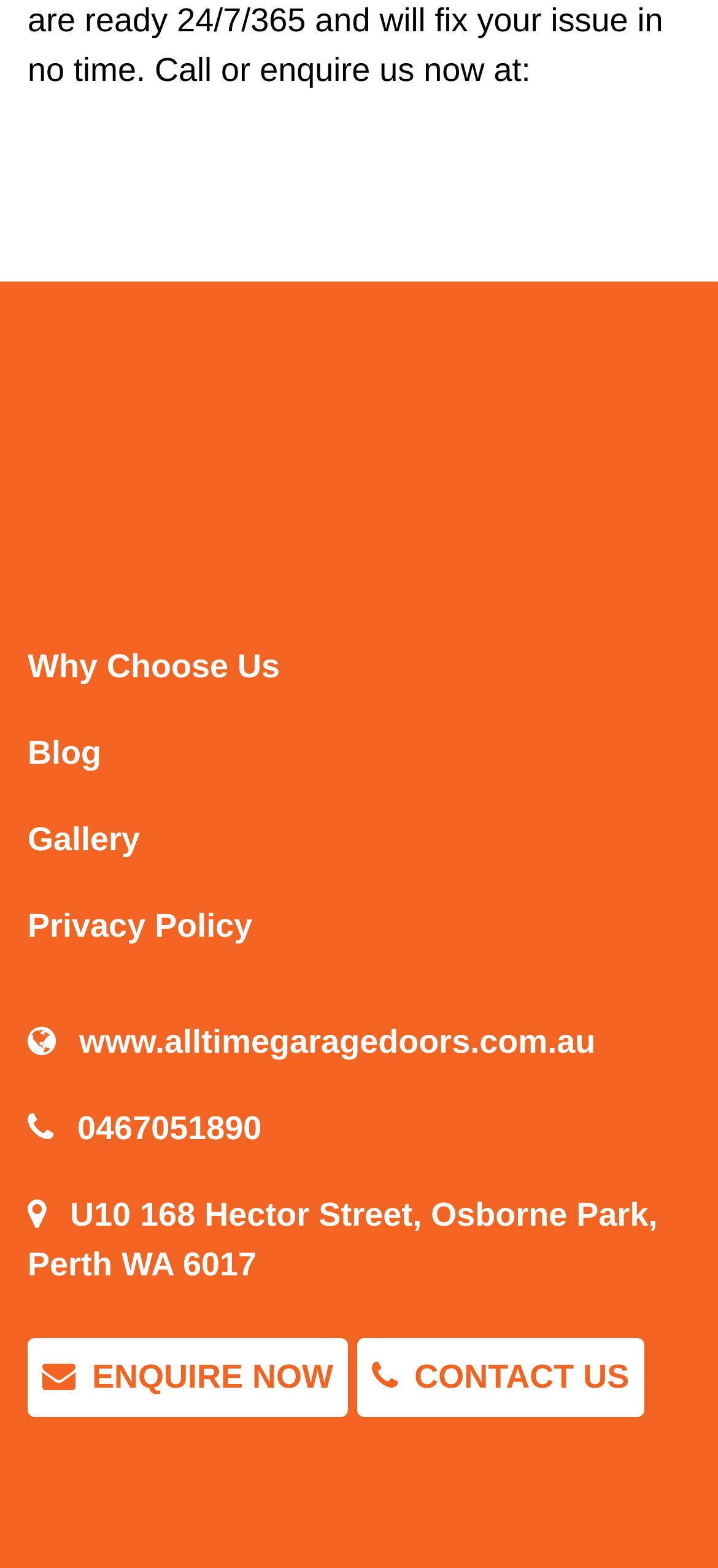What is the address of the garage door company?
Look at the image and answer with only one word or phrase.

U10 168 Hector Street, Osborne Park, Perth WA 6017